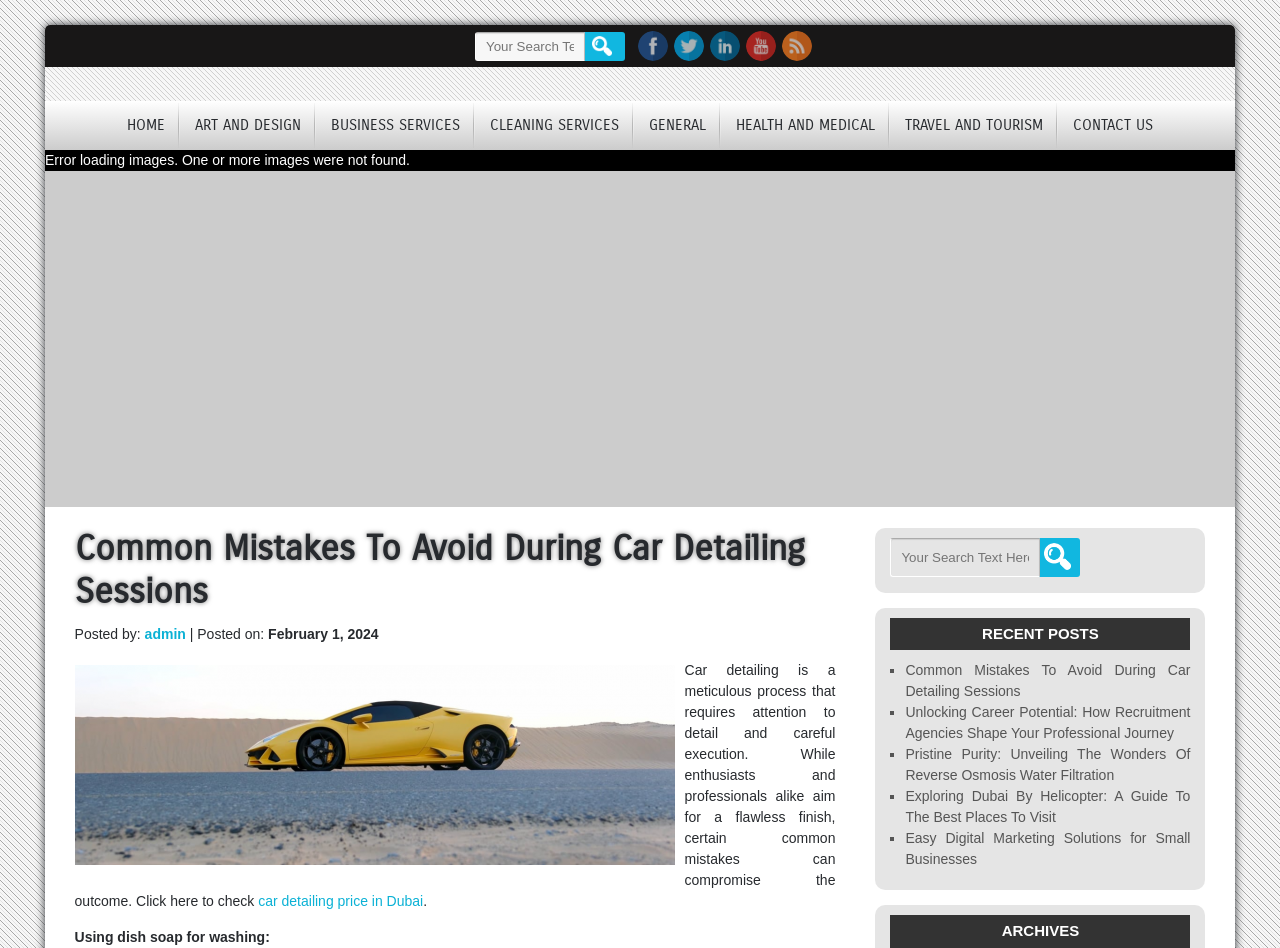Indicate the bounding box coordinates of the element that must be clicked to execute the instruction: "Read the article about car detailing price in Dubai". The coordinates should be given as four float numbers between 0 and 1, i.e., [left, top, right, bottom].

[0.202, 0.942, 0.331, 0.959]